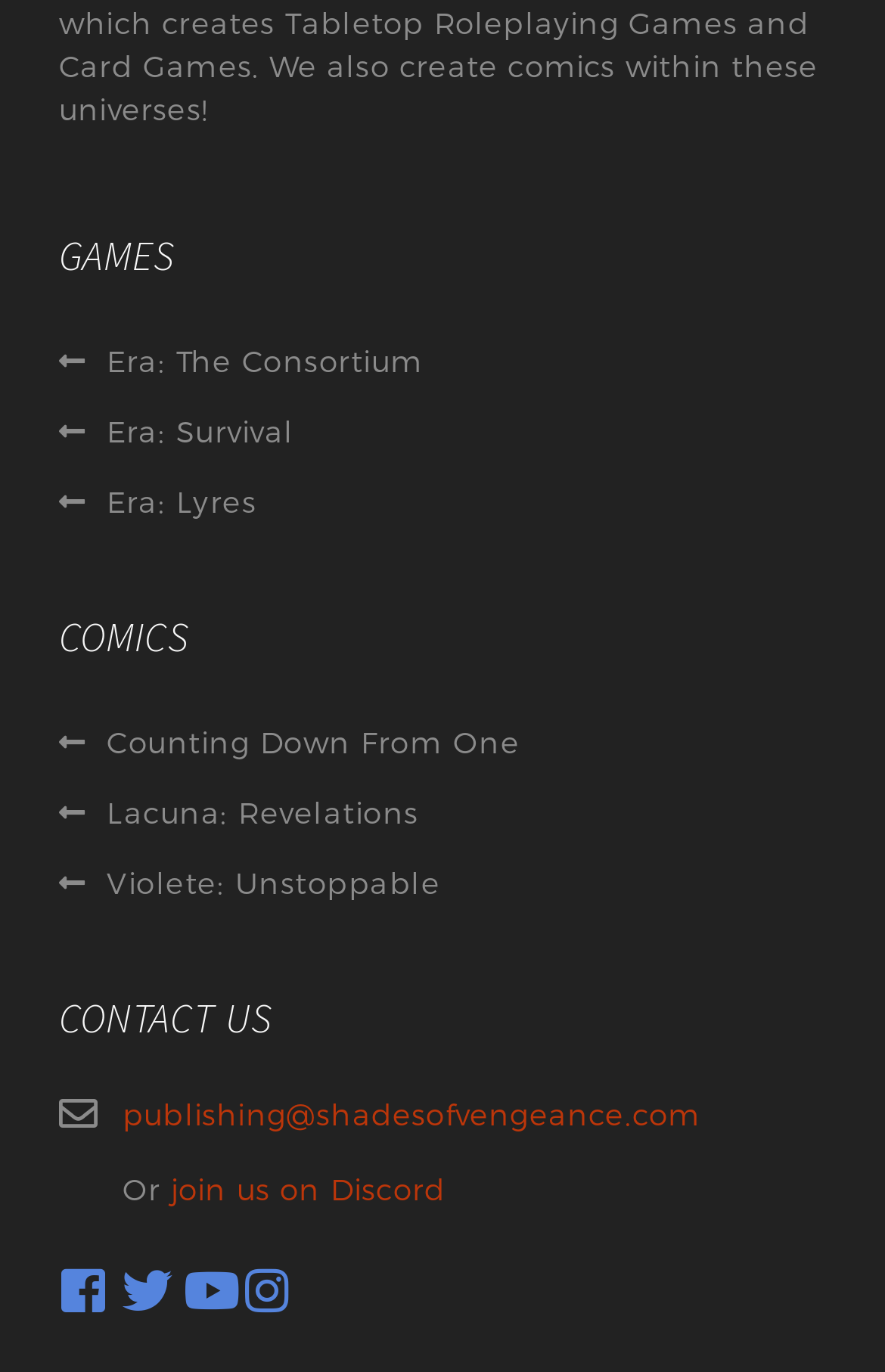Find the bounding box coordinates corresponding to the UI element with the description: "Counting Down From One". The coordinates should be formatted as [left, top, right, bottom], with values as floats between 0 and 1.

[0.067, 0.527, 0.587, 0.559]